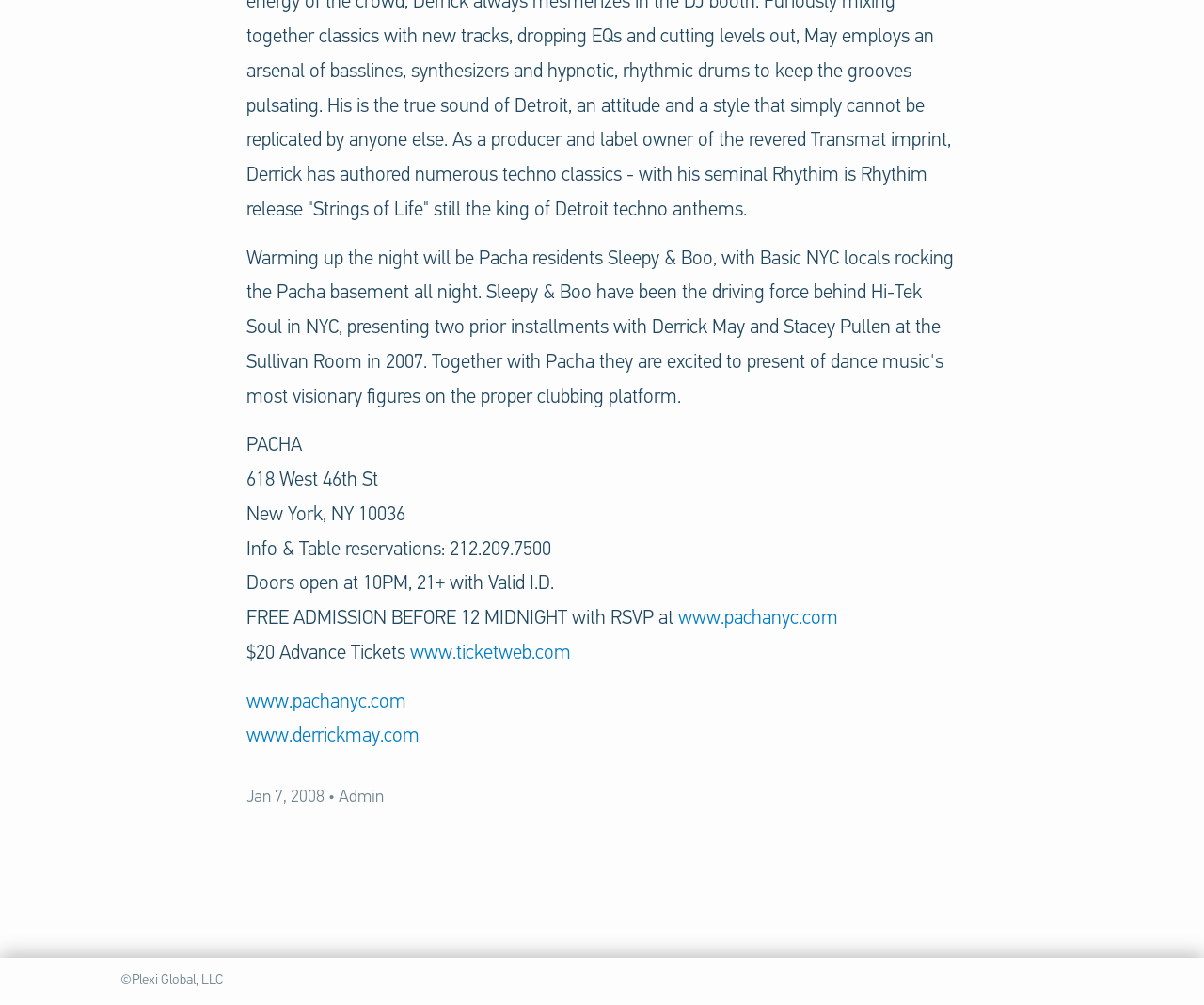Give the bounding box coordinates for the element described by: "www.pachanyc.com www.derrickmay.com".

[0.205, 0.689, 0.348, 0.743]